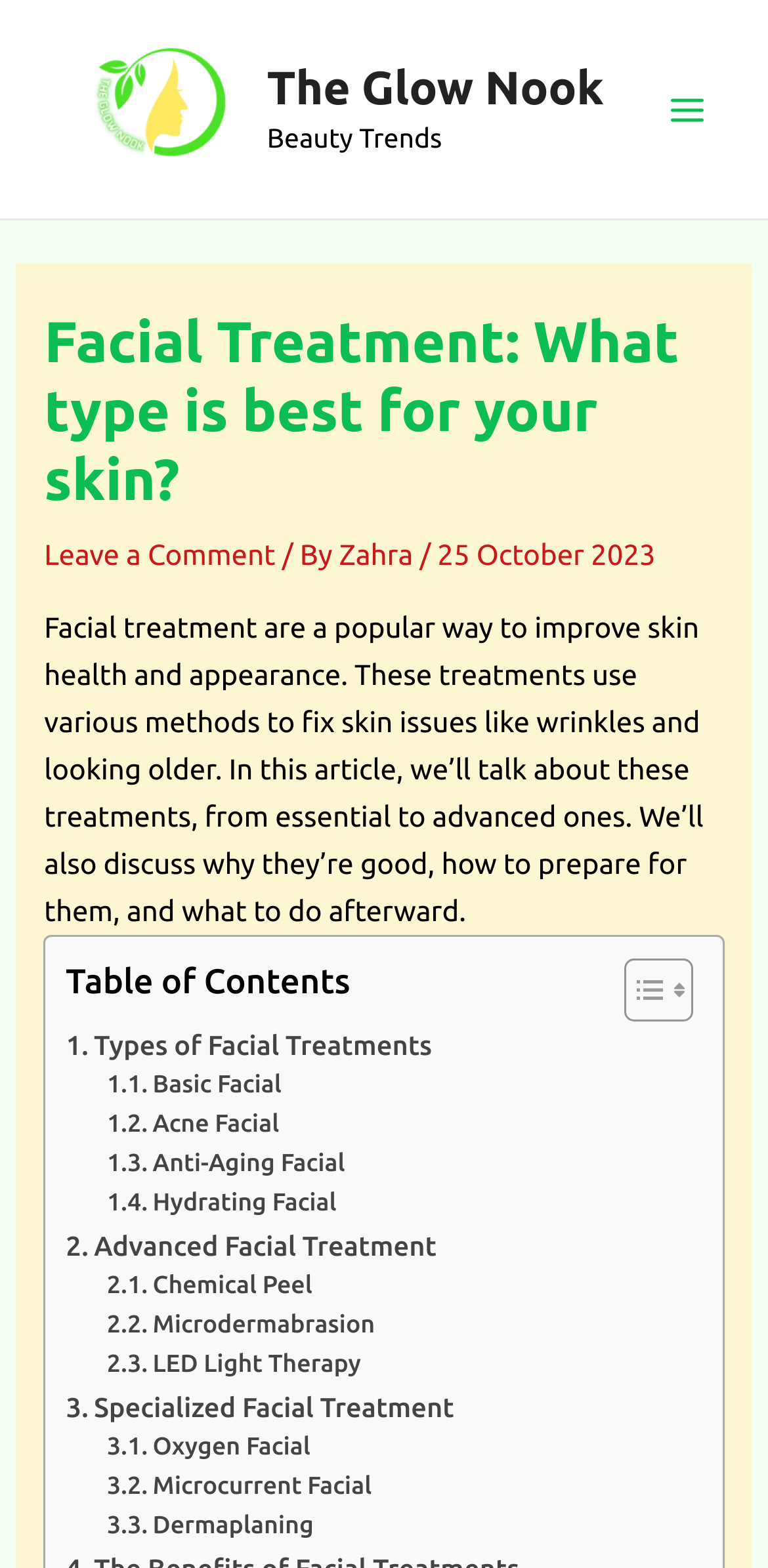Locate the bounding box coordinates of the clickable area needed to fulfill the instruction: "Read the article about facial treatment".

[0.058, 0.389, 0.916, 0.591]